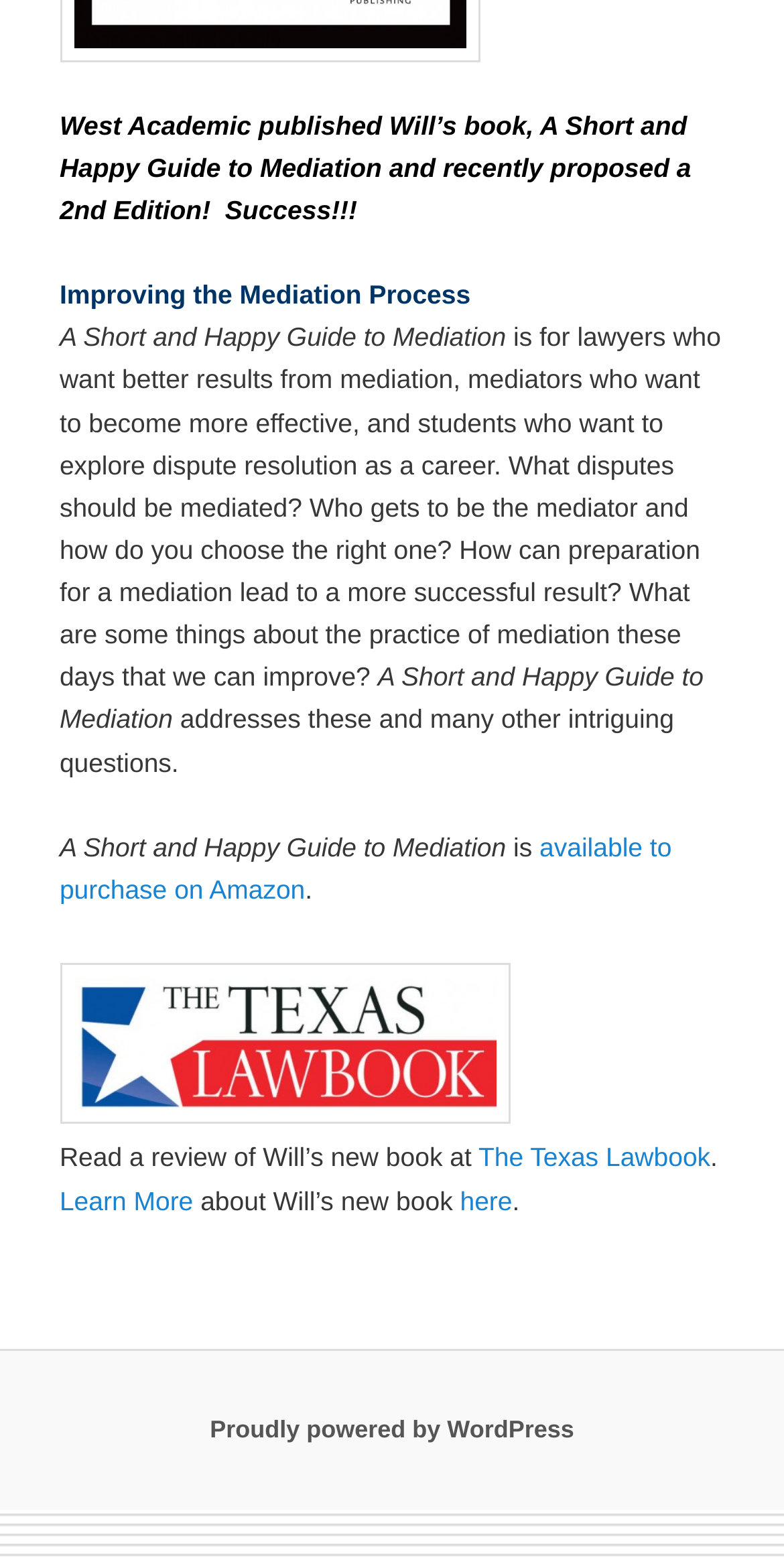Examine the image and give a thorough answer to the following question:
What is the title of Will's book?

The title of Will's book can be found in the text 'A Short and Happy Guide to Mediation' which appears multiple times on the webpage, indicating that it is the title of the book being discussed.